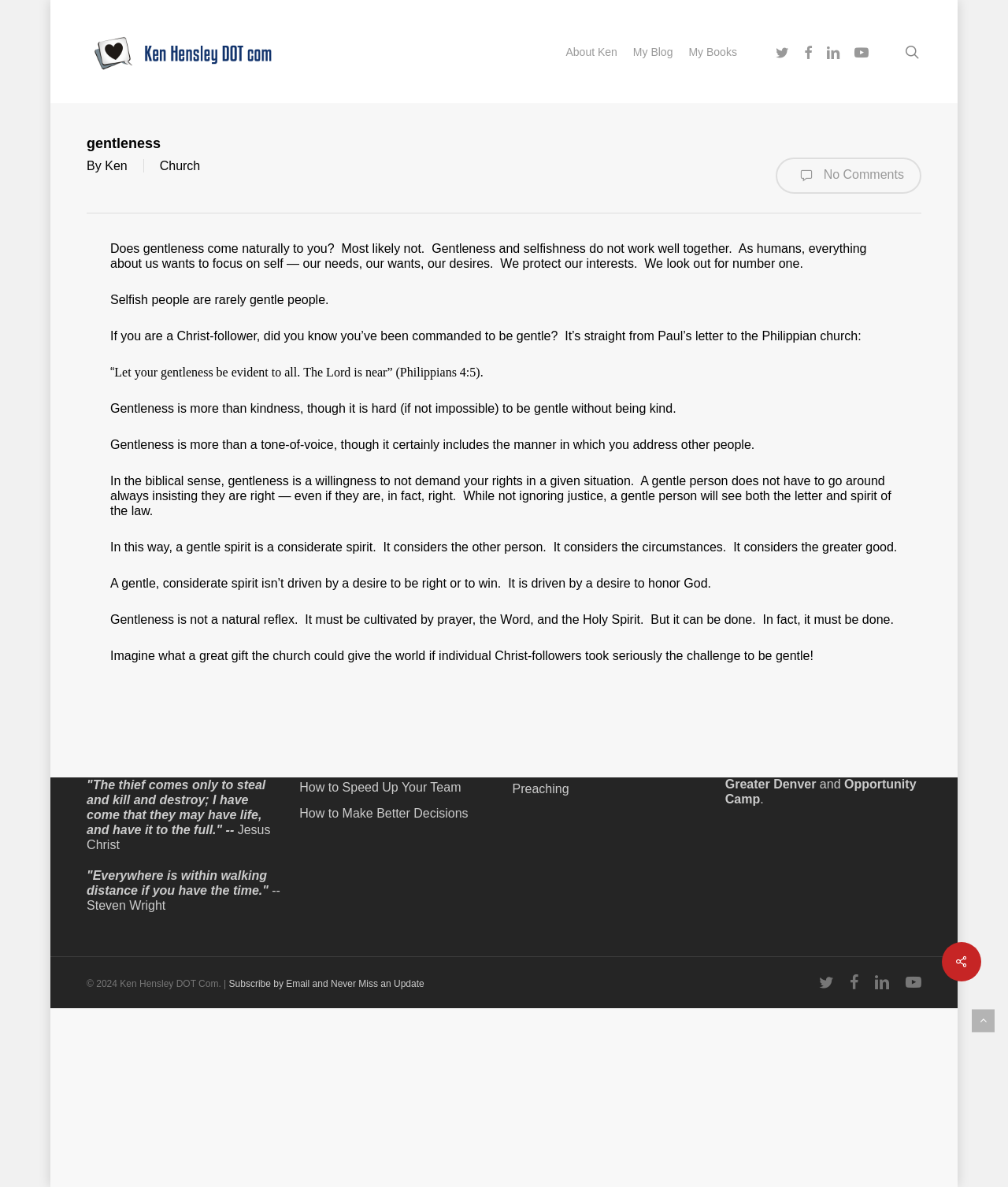What is the name of the university where the author serves as a professor?
Kindly answer the question with as much detail as you can.

The author serves as an Assistant Professor of Business Management at Warner University, which is mentioned in the text 'I currently serve as an Assistant Professor of Business Management at Warner University'.